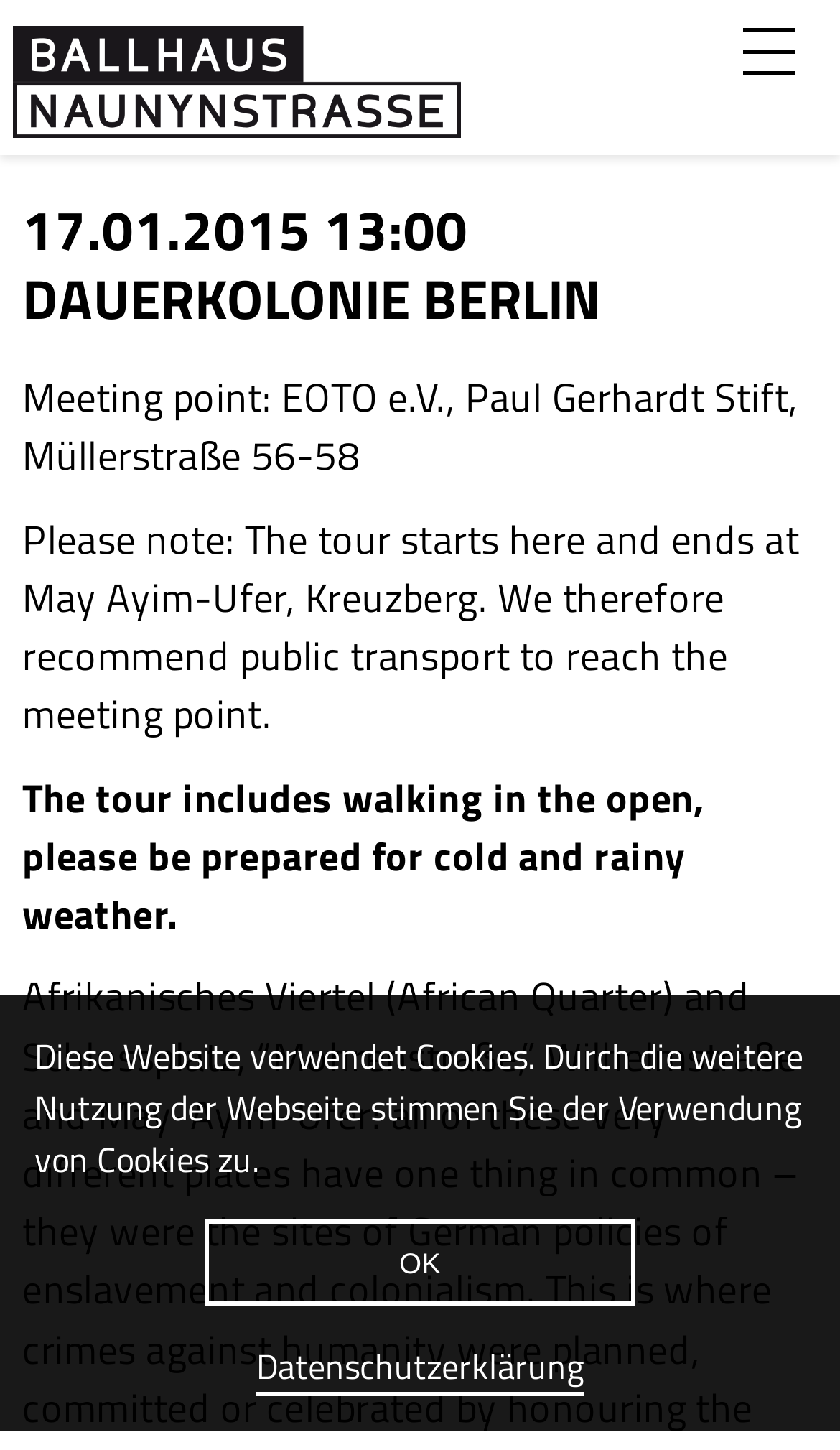What is the purpose of the button at the bottom of the page?
Based on the screenshot, give a detailed explanation to answer the question.

The purpose of the button at the bottom of the page can be inferred from the StaticText element with the text 'Diese Website verwendet Cookies. Durch die weitere Nutzung der Webseite stimmen Sie der Verwendung von Cookies zu.' which is above the button element with the text 'OK'.